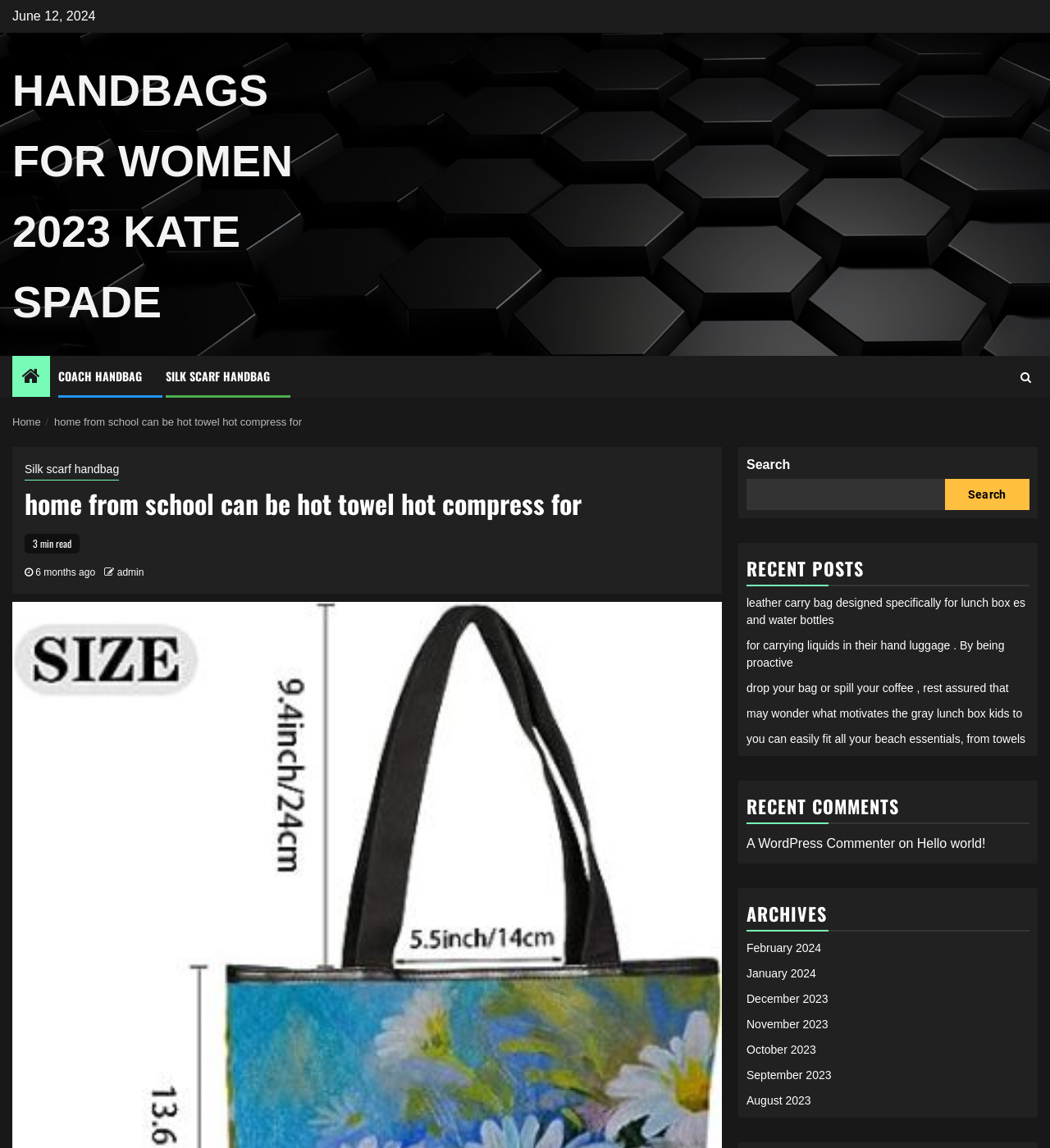Provide the bounding box coordinates of the HTML element described as: "A WordPress Commenter". The bounding box coordinates should be four float numbers between 0 and 1, i.e., [left, top, right, bottom].

[0.711, 0.728, 0.852, 0.74]